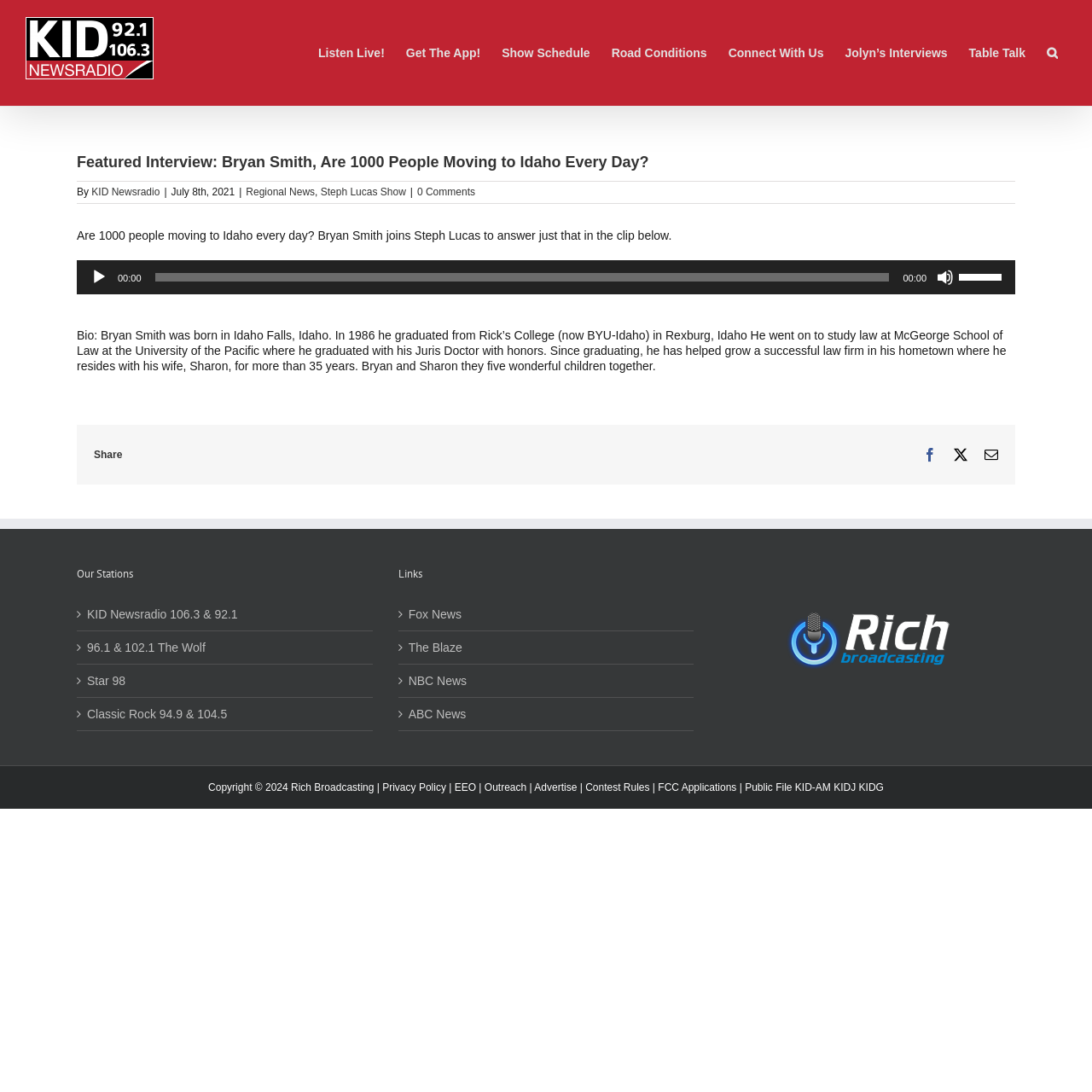What is the name of the show where the interview is taking place?
Please answer the question with a single word or phrase, referencing the image.

Steph Lucas Show